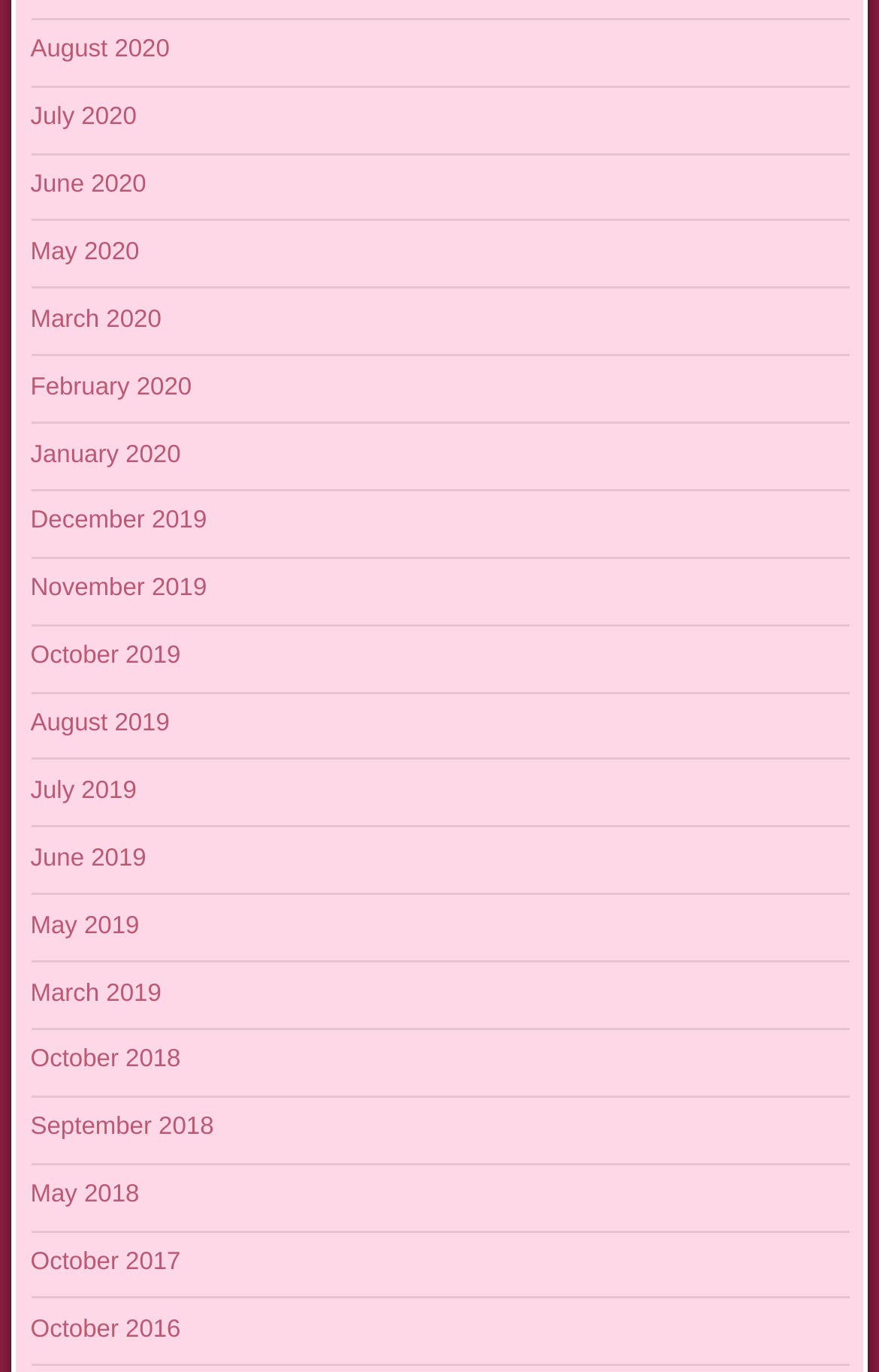Predict the bounding box coordinates of the area that should be clicked to accomplish the following instruction: "access May 2018". The bounding box coordinates should consist of four float numbers between 0 and 1, i.e., [left, top, right, bottom].

[0.035, 0.861, 0.158, 0.881]